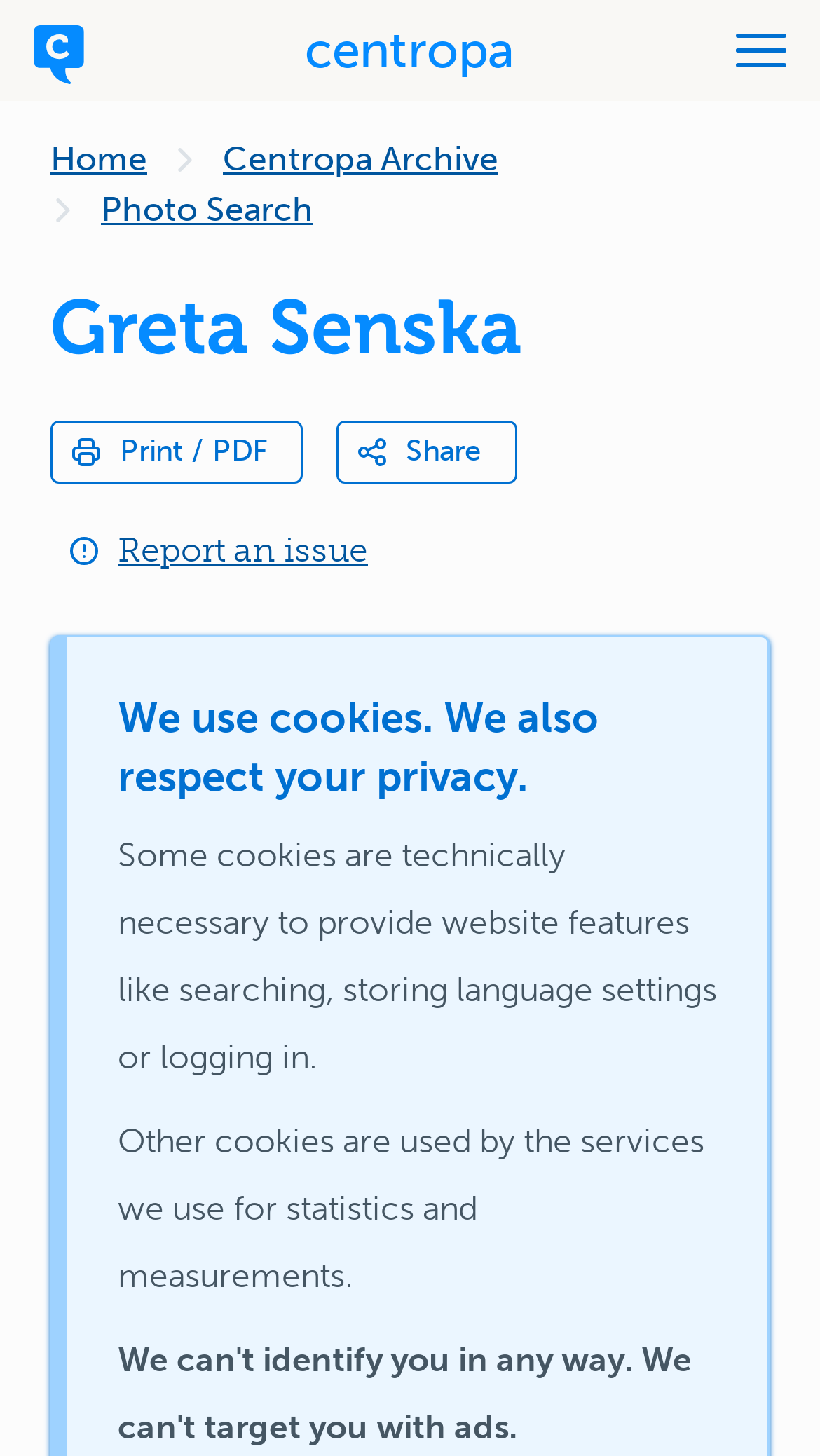Utilize the information from the image to answer the question in detail:
What is the probable location where the picture was taken?

The question asks for the probable location where the picture was taken. Although the meta description is not supposed to be used to answer questions, we can infer from the context that the picture was probably taken in Brno, as mentioned in the meta description.